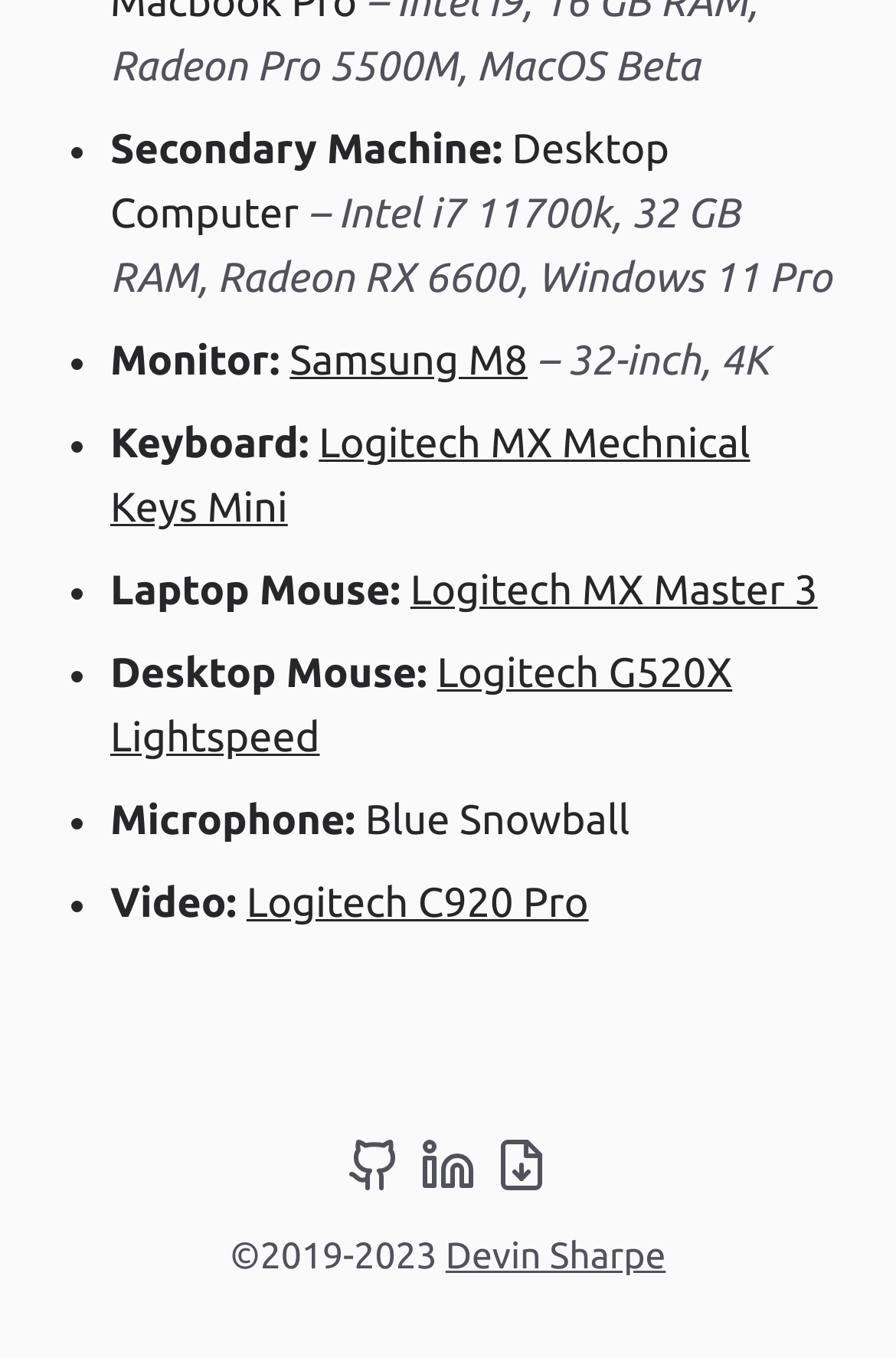Identify the bounding box coordinates of the part that should be clicked to carry out this instruction: "Click the Samsung M8 link".

[0.323, 0.249, 0.589, 0.283]